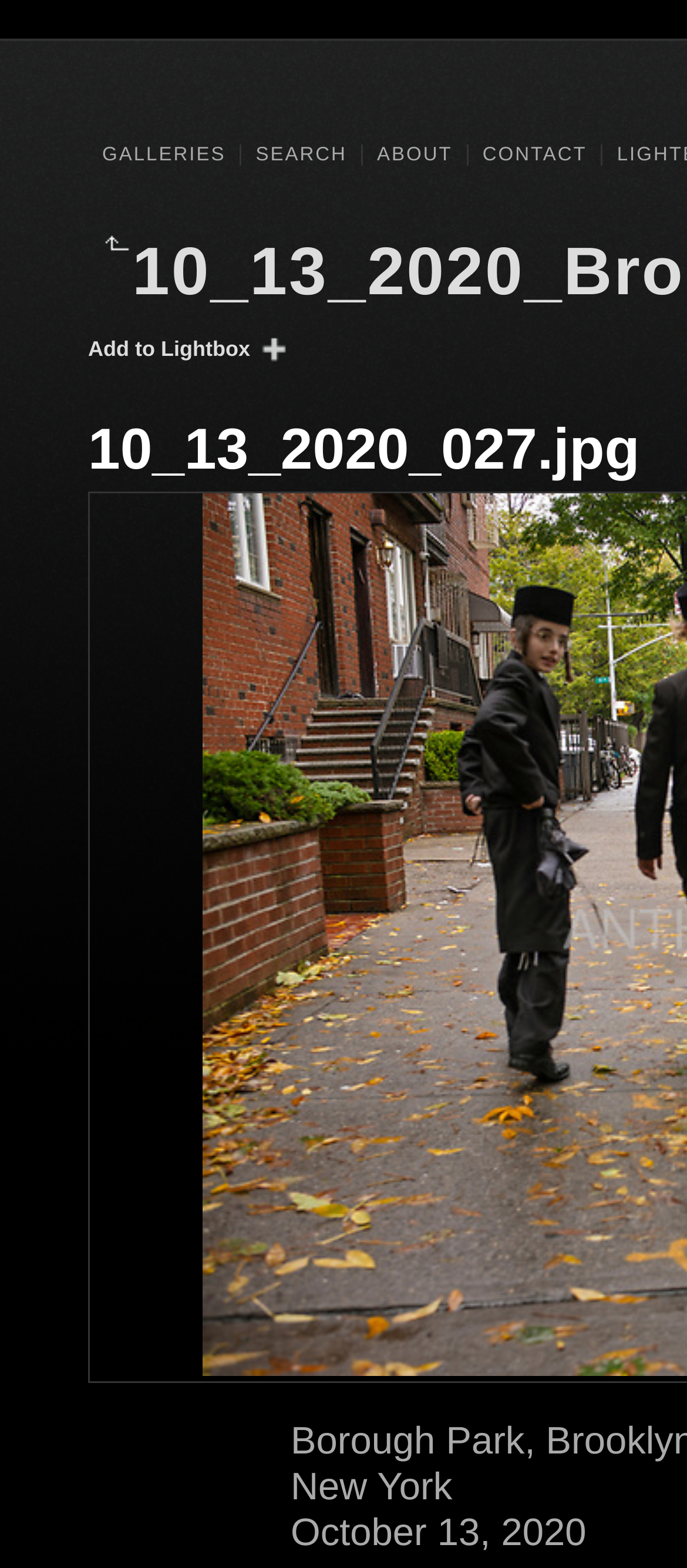What is the purpose of the 'Add to Lightbox' link?
Please use the image to provide an in-depth answer to the question.

I inferred the purpose of the 'Add to Lightbox' link by its name, which suggests that it allows users to add an image to a collection or a lightbox.